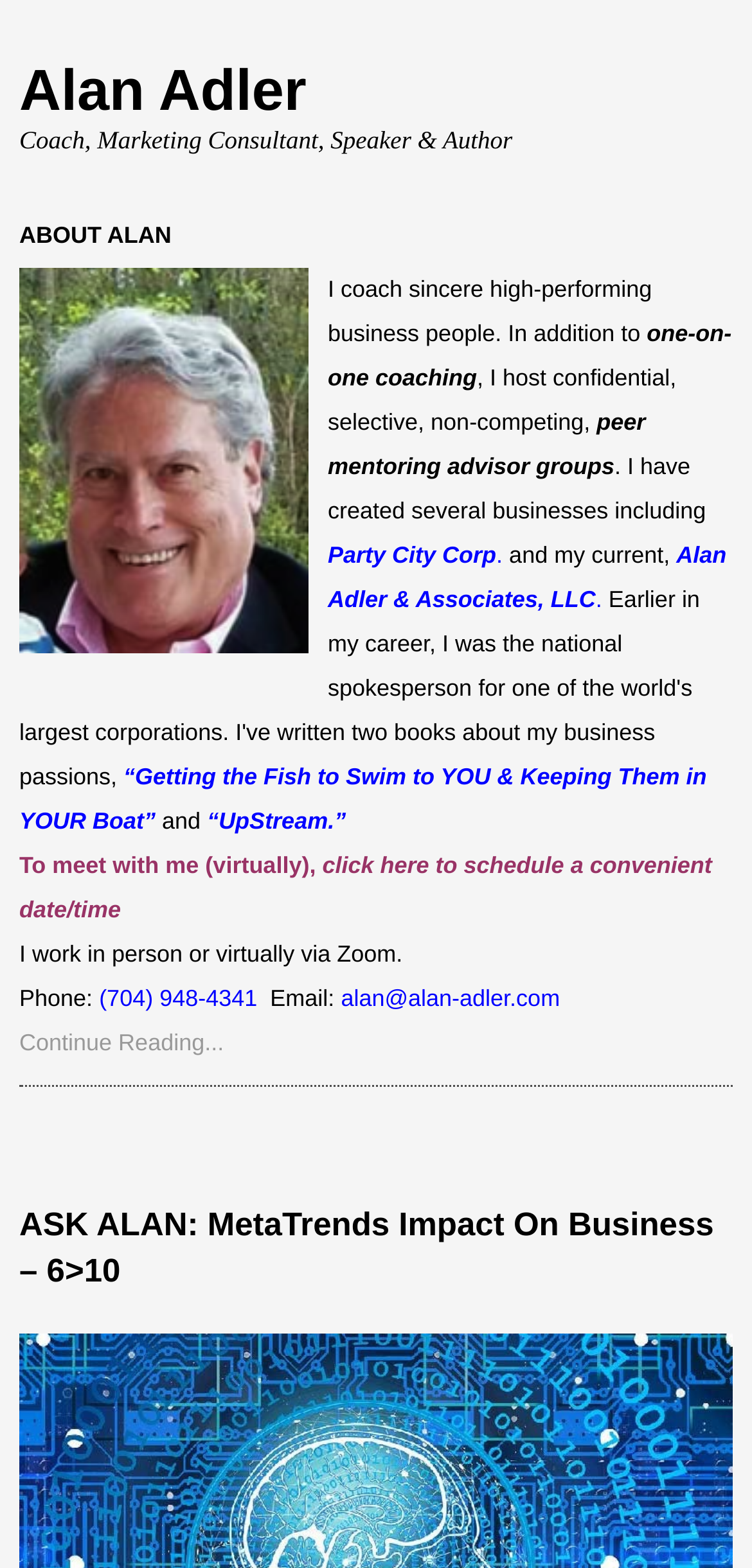Locate the bounding box of the UI element with the following description: "Alan Adler & Associates, LLC".

[0.436, 0.345, 0.966, 0.391]